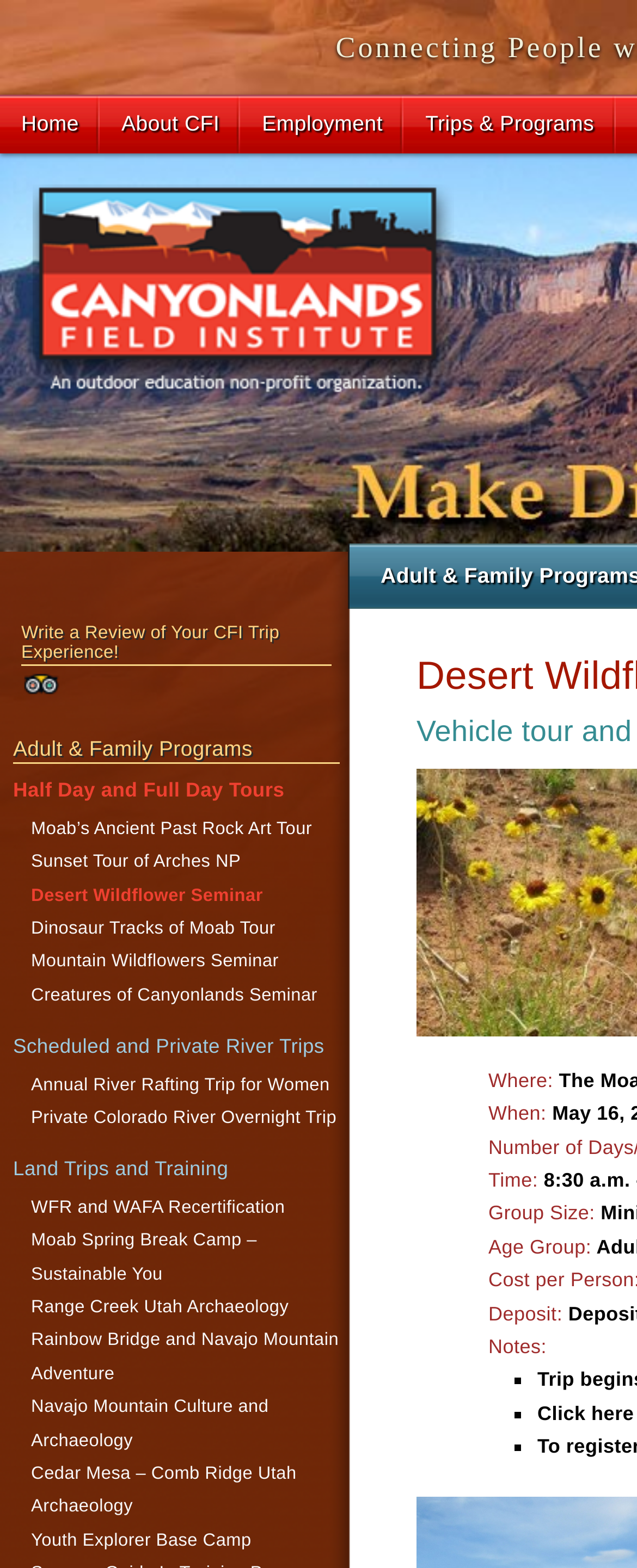Identify the bounding box coordinates of the specific part of the webpage to click to complete this instruction: "Click on 'Trips & Programs'".

[0.634, 0.06, 0.966, 0.098]